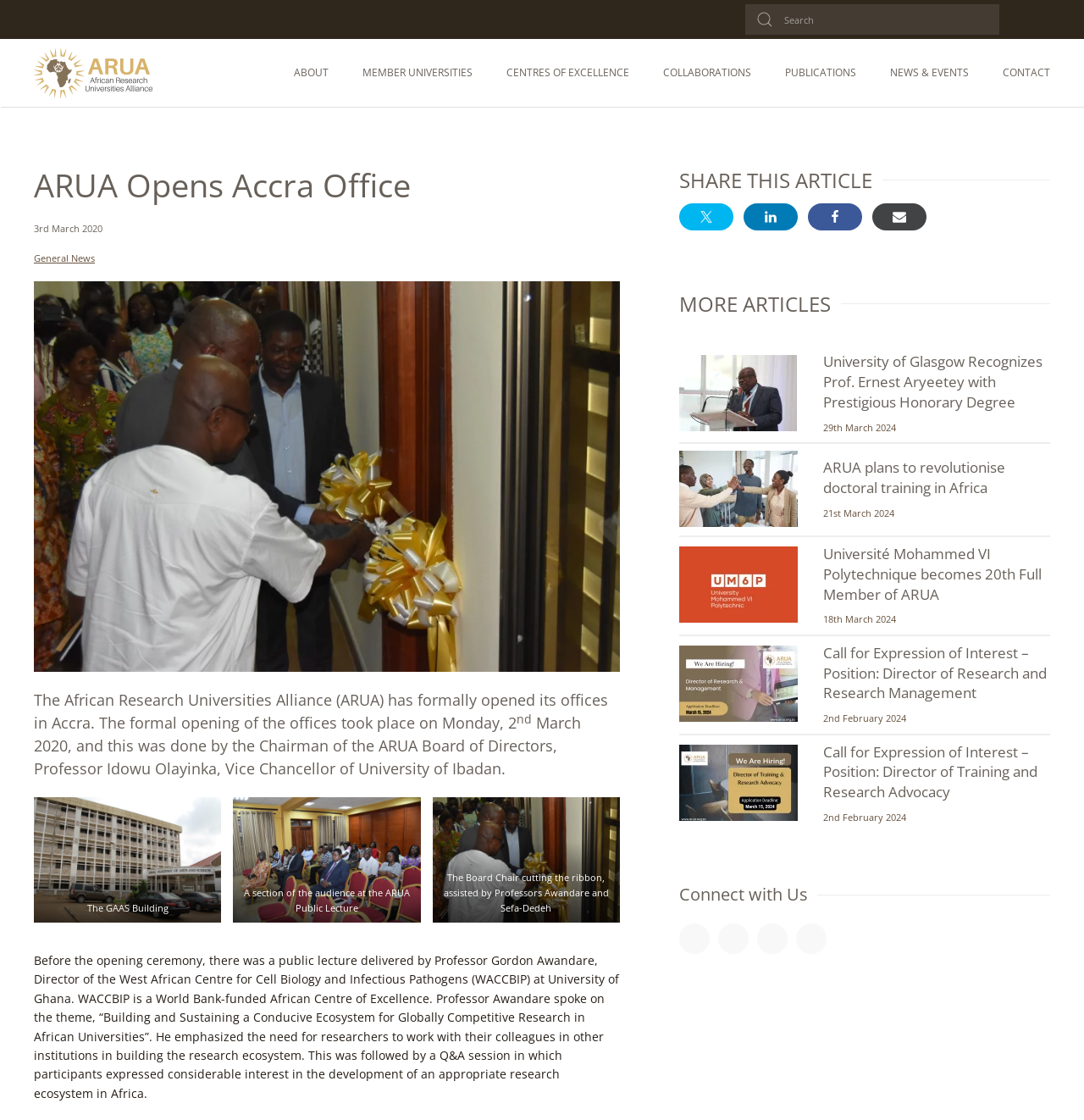Extract the bounding box of the UI element described as: "General News".

[0.031, 0.225, 0.088, 0.236]